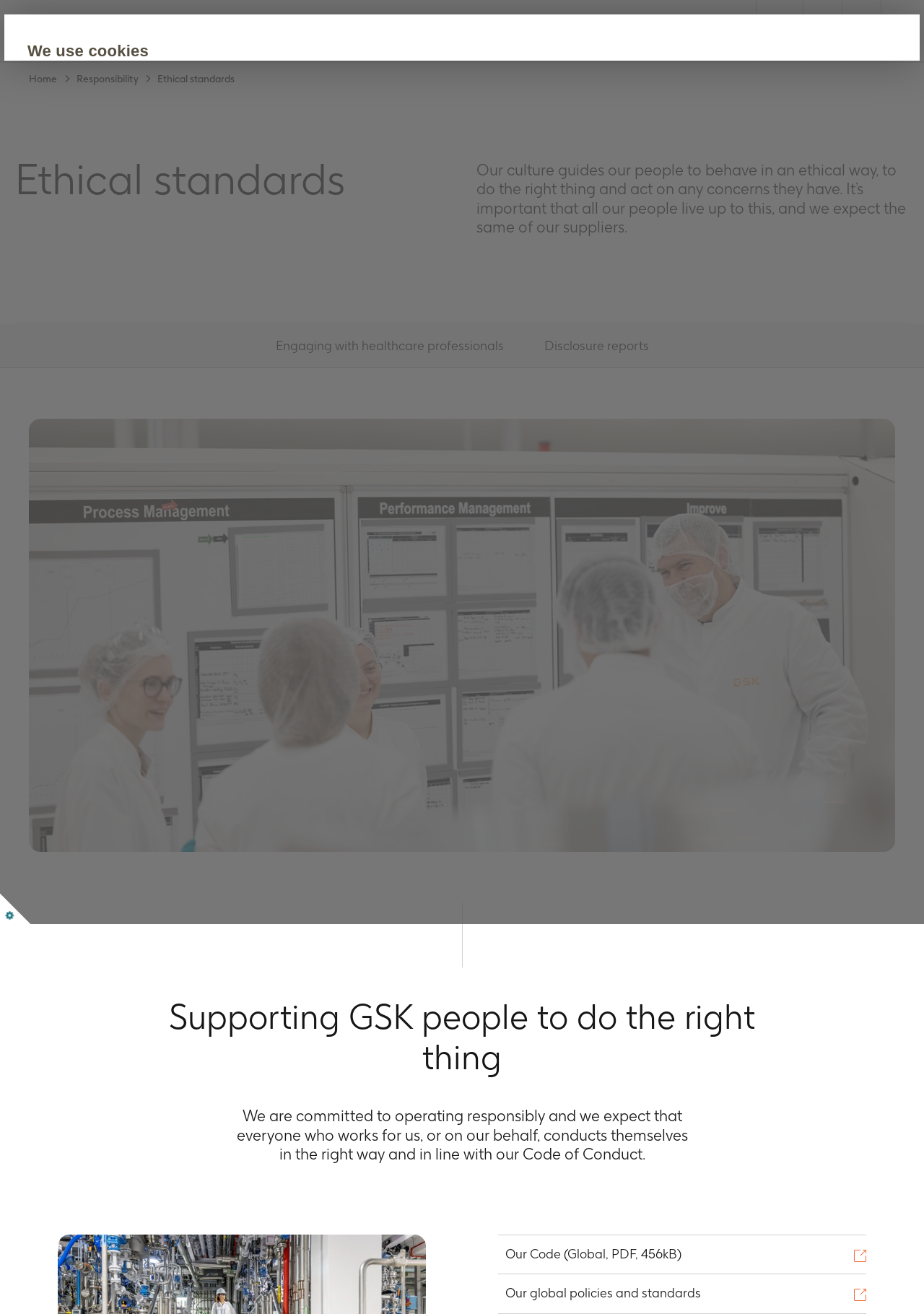Answer the following inquiry with a single word or phrase:
What is the purpose of GSK's ethical standards?

To behave in an ethical way